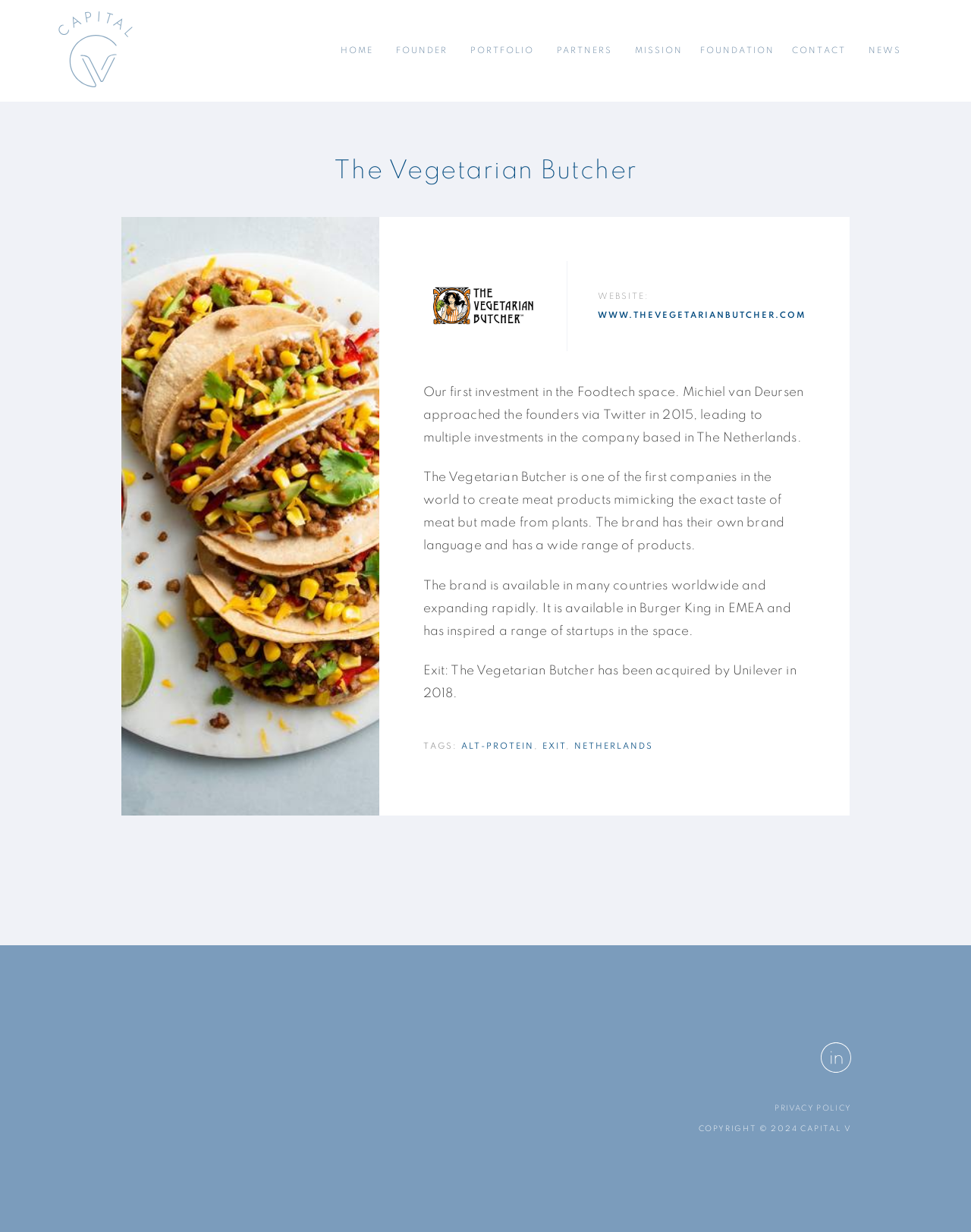Find the bounding box coordinates for the element that must be clicked to complete the instruction: "Visit the website of The Vegetarian Butcher". The coordinates should be four float numbers between 0 and 1, indicated as [left, top, right, bottom].

[0.616, 0.252, 0.83, 0.261]